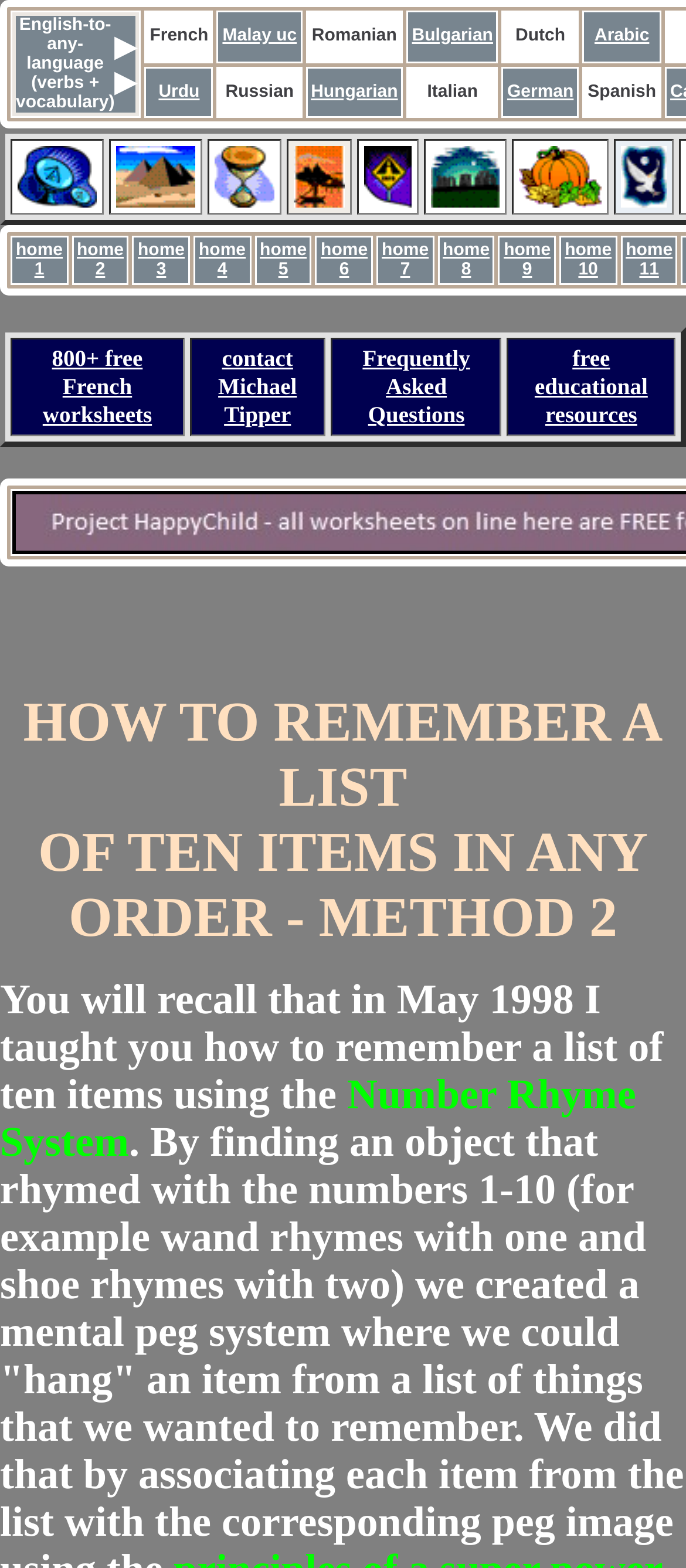Determine the bounding box coordinates of the UI element described below. Use the format (top-left x, top-left y, bottom-right x, bottom-right y) with floating point numbers between 0 and 1: home 2

[0.112, 0.148, 0.18, 0.18]